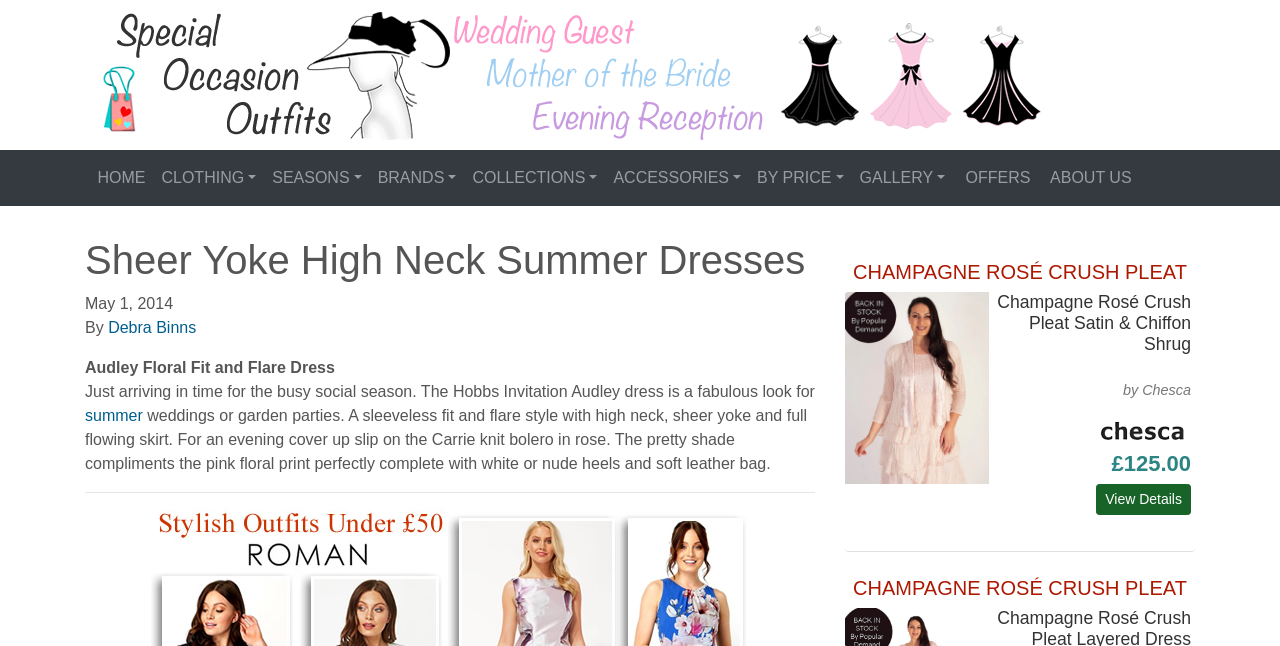Craft a detailed narrative of the webpage's structure and content.

This webpage appears to be an online fashion store, specifically showcasing occasionwear dresses and accessories. At the top of the page, there is a navigation menu with several buttons, including "CLOTHING", "SEASONS", "BRANDS", "COLLECTIONS", "ACCESSORIES", "BY PRICE", and "GALLERY", as well as links to "HOME" and "OFFERS". 

Below the navigation menu, there is a large image of a dress, accompanied by a heading that reads "Orange Pink Sheer High Neck Floral Occasion Dresses". 

The main content of the page is divided into two sections. The left section features a heading "Sheer Yoke High Neck Summer Dresses" and a brief description of a dress, including its style, fabric, and occasion. There is also a link to the author, "Debra Binns", and a timestamp "May 1, 2014". 

The right section showcases a specific dress, the "Audley Floral Fit and Flare Dress", with a detailed description of its features, including its sleeveless fit, high neck, and full flowing skirt. There is also a suggestion for an evening cover-up, the "Carrie knit bolero in rose". 

Below this section, there is a horizontal separator, followed by a heading "CHAMPAGNE ROSÉ CRUSH PLEAT" and a link to a product, "Champagne Rosé Crush Pleat Satin & Chiffon Shrug". This product is accompanied by an image and a brief description, including its price, "£125.00", and a "View Details" link.